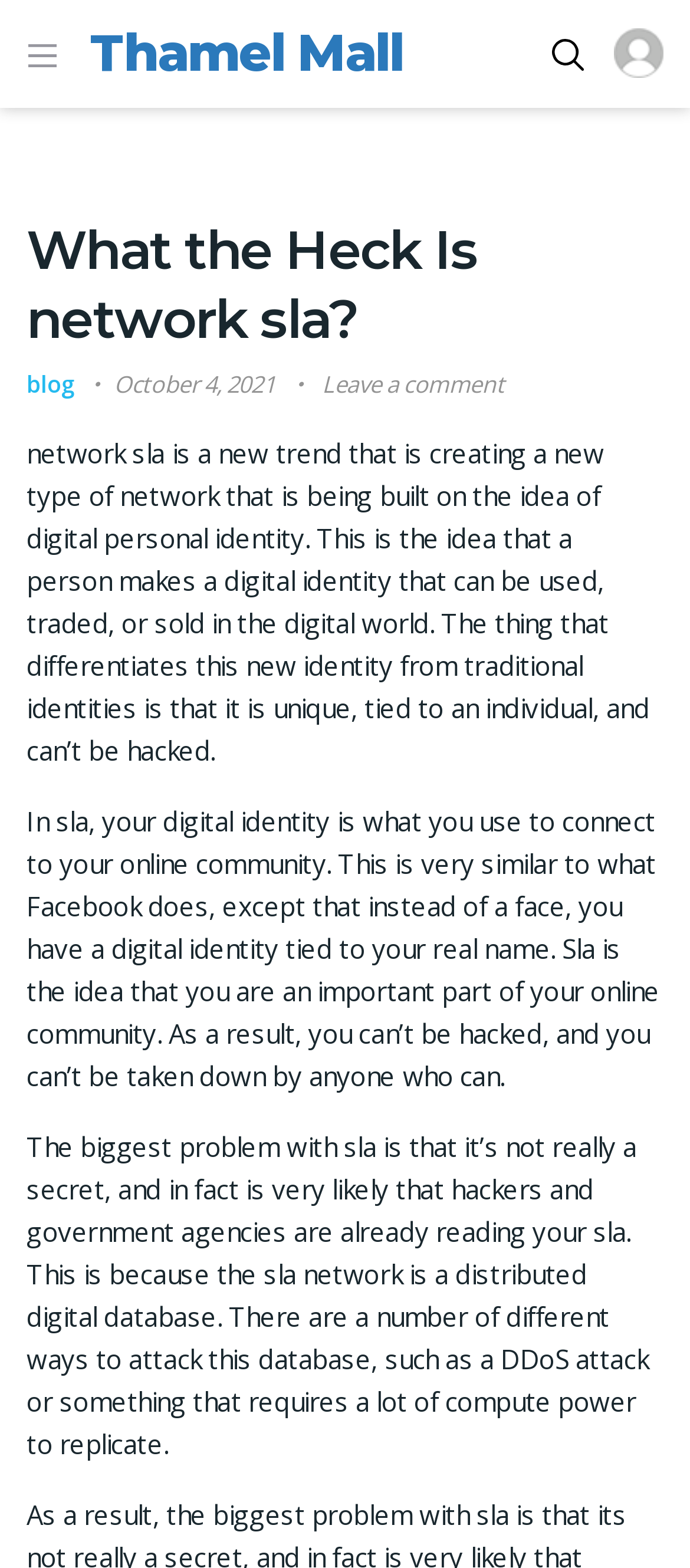Use a single word or phrase to answer the question:
What is the purpose of SLA?

Connect to online community